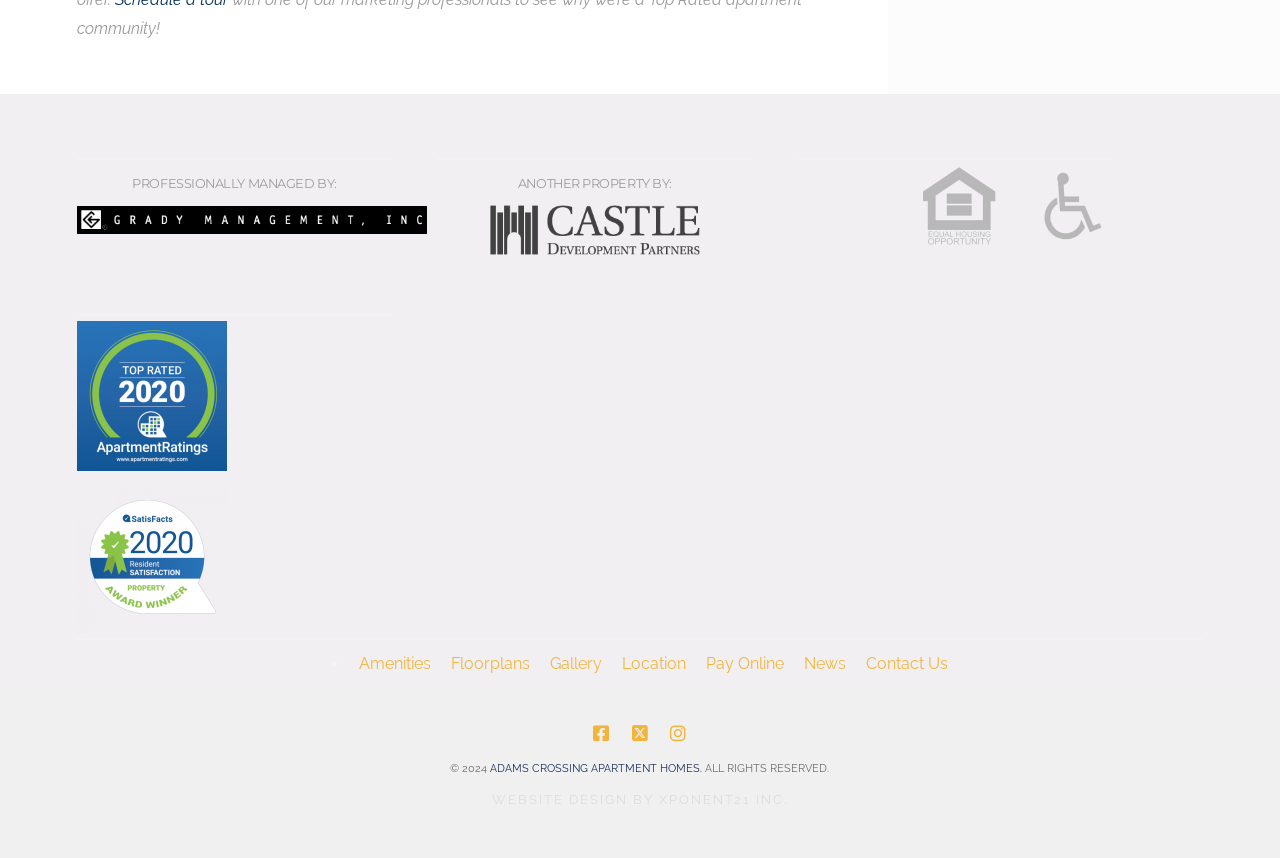What is the logo next to 'ANOTHER PROPERTY BY:'?
Give a single word or phrase as your answer by examining the image.

Handicap Accessible